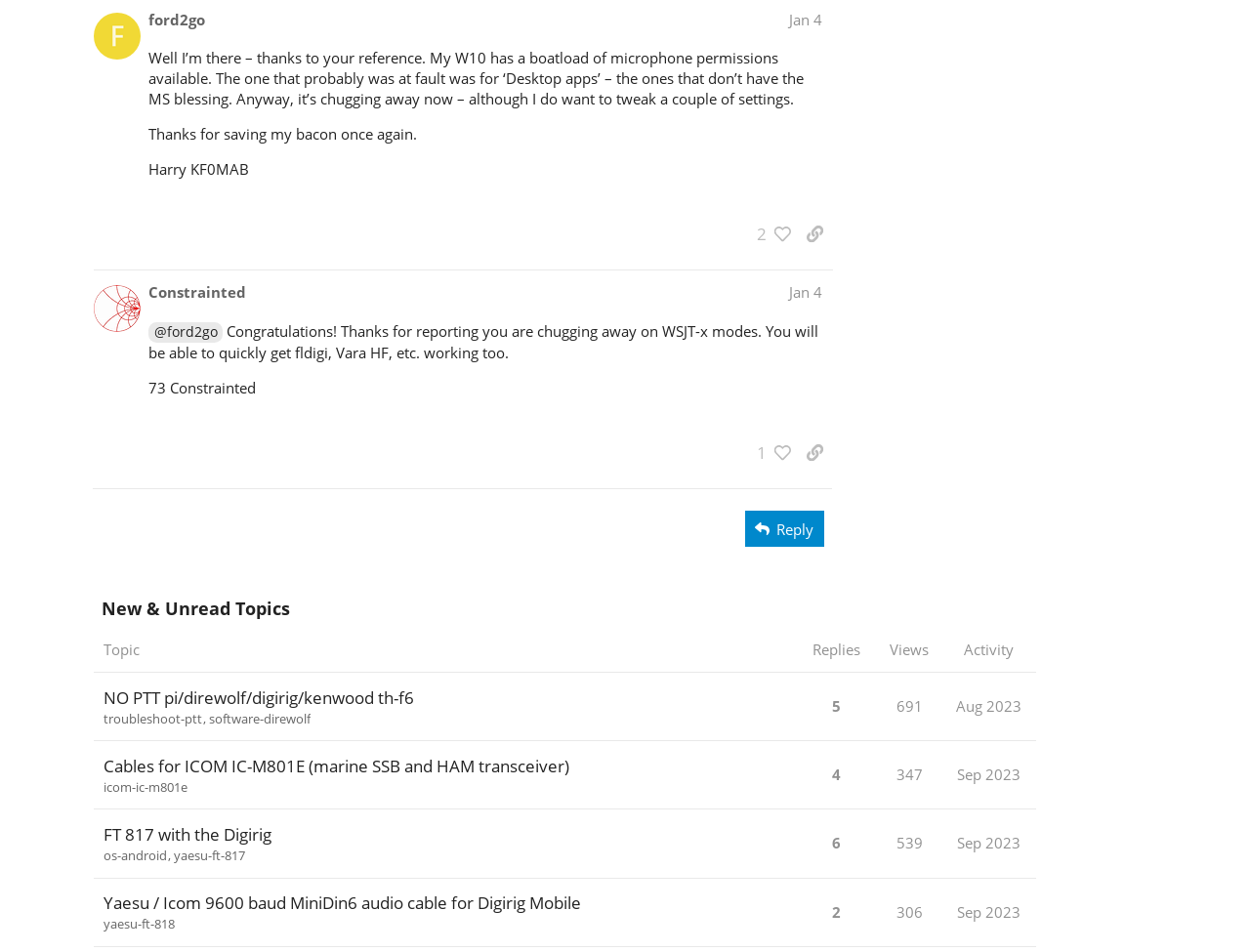How many people liked the post by ford2go?
Analyze the screenshot and provide a detailed answer to the question.

I looked at the post by ford2go and found a button '2 people liked this post. Click to view', which indicates that 2 people liked the post.